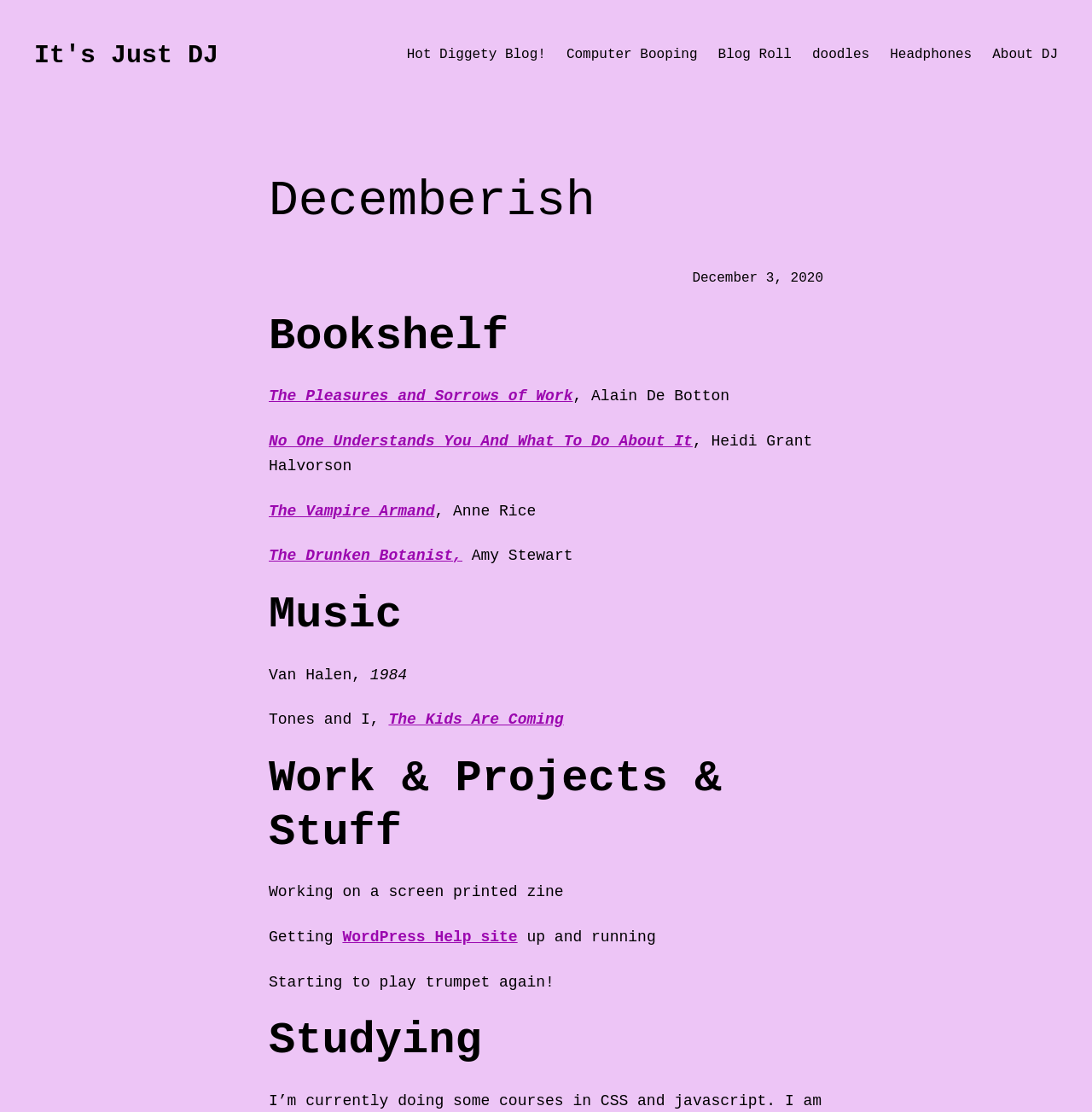Please identify the bounding box coordinates of the region to click in order to complete the given instruction: "Explore the 'Music' section". The coordinates should be four float numbers between 0 and 1, i.e., [left, top, right, bottom].

[0.246, 0.53, 0.754, 0.578]